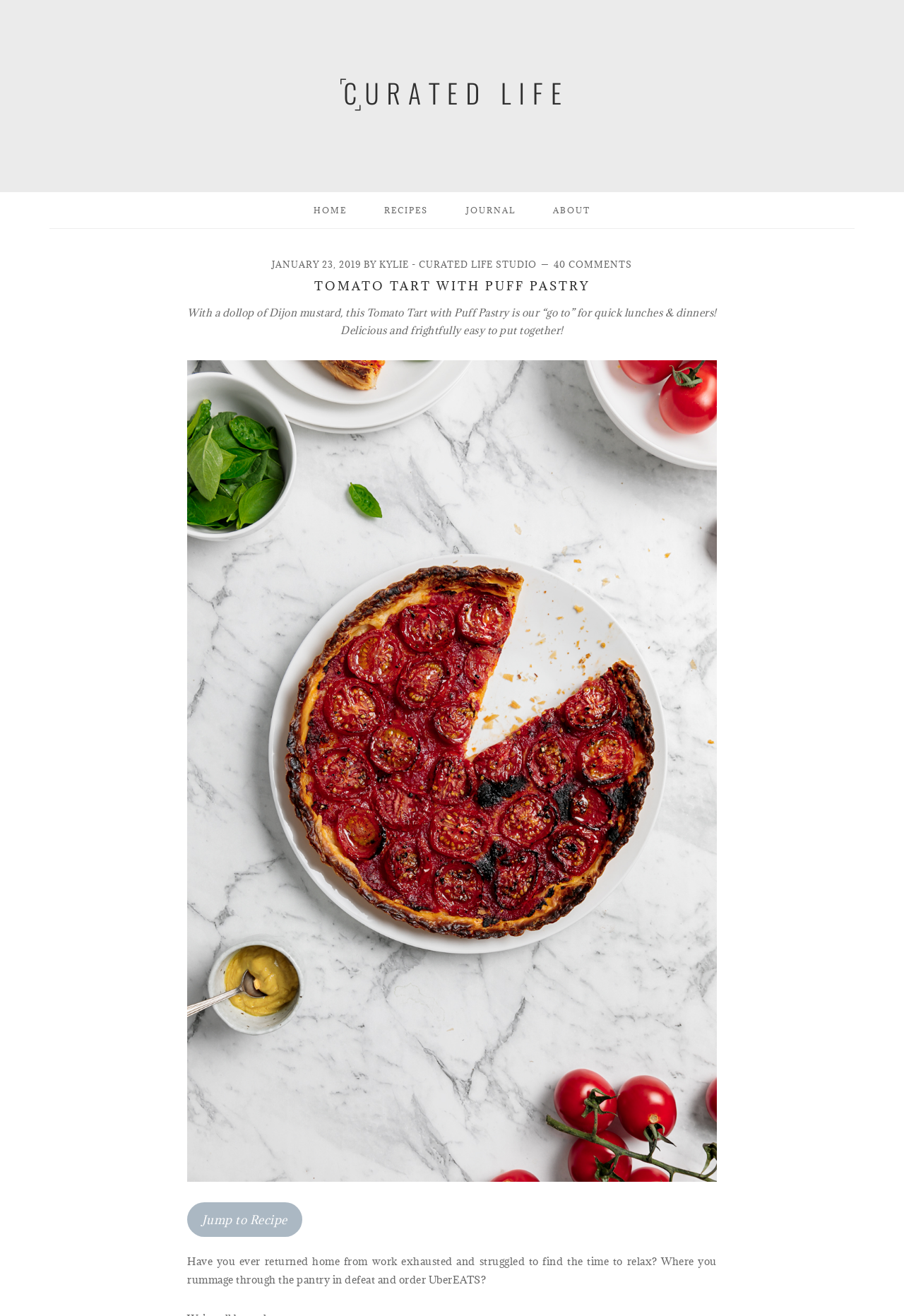Specify the bounding box coordinates of the area to click in order to execute this command: 'go to home page'. The coordinates should consist of four float numbers ranging from 0 to 1, and should be formatted as [left, top, right, bottom].

[0.327, 0.146, 0.403, 0.173]